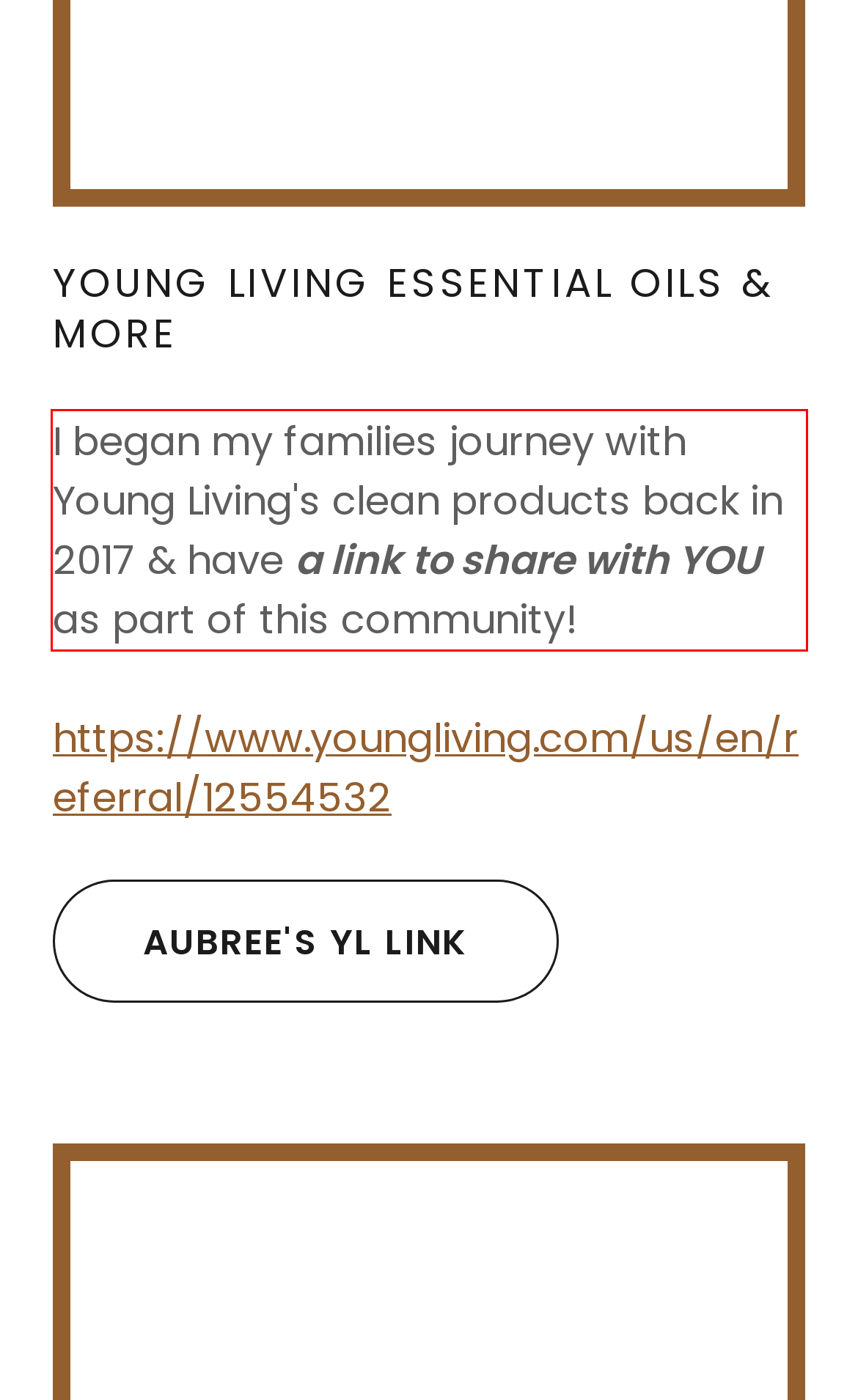There is a UI element on the webpage screenshot marked by a red bounding box. Extract and generate the text content from within this red box.

I began my families journey with Young Living's clean products back in 2017 & have a link to share with YOU as part of this community!